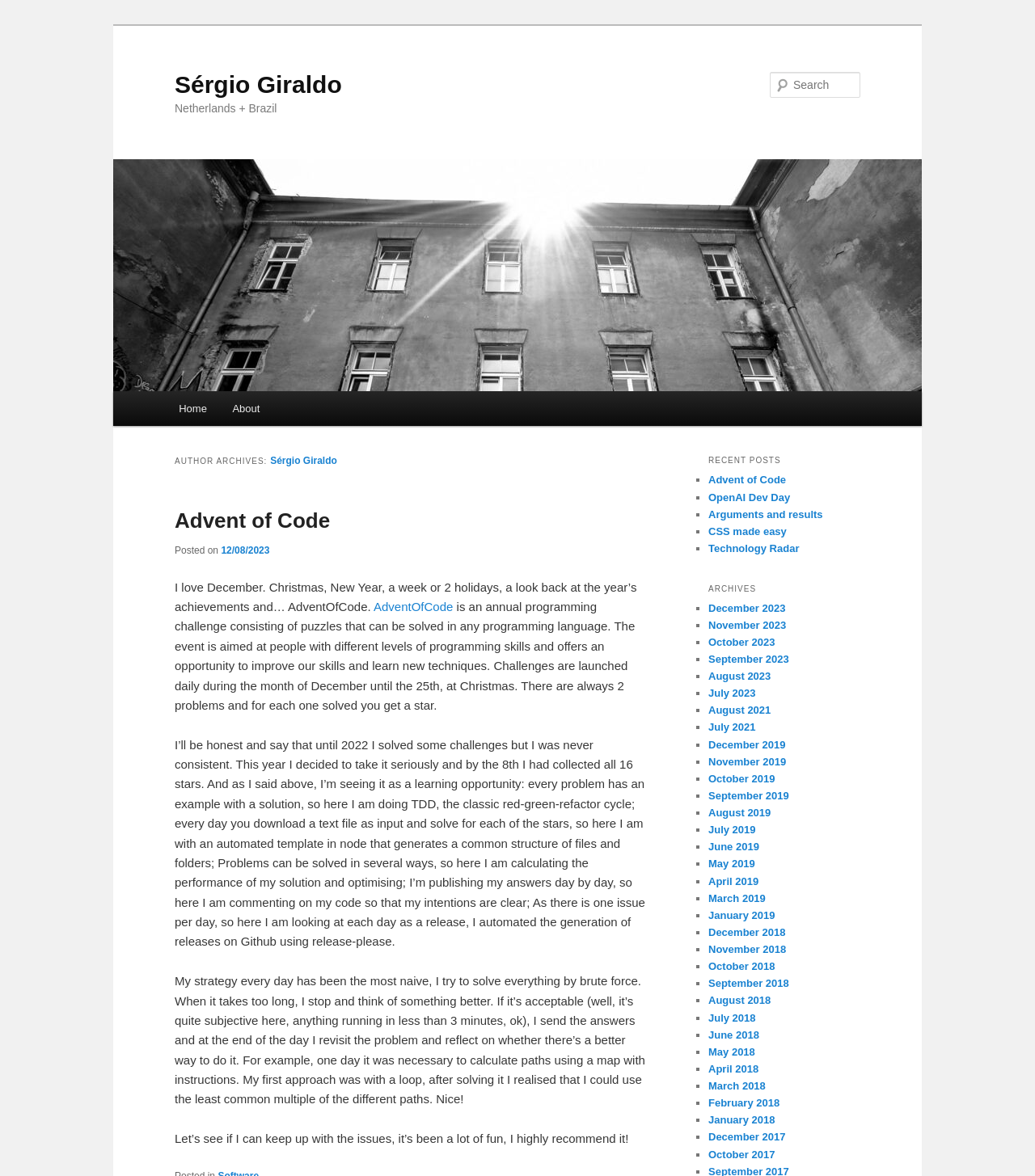Explain in detail what you observe on this webpage.

This webpage is about Sérgio Giraldo, a person who shares his experiences and thoughts on various topics, including programming and technology. At the top of the page, there are two links to skip to primary and secondary content. Below these links, there is a heading with Sérgio Giraldo's name, followed by a link to his name and a heading that reads "Netherlands + Brazil".

To the right of these headings, there is a search bar with a textbox and a link to search. Below the search bar, there is a main menu with links to "Home" and "About". 

The main content of the page is divided into sections. The first section has a heading that reads "AUTHOR ARCHIVES: Sérgio Giraldo" and contains a link to Sérgio Giraldo's name. Below this, there is a section about Advent of Code, a programming challenge that Sérgio Giraldo is participating in. This section includes a link to Advent of Code, a description of the challenge, and Sérgio Giraldo's strategy for solving the problems.

The next section is titled "RECENT POSTS" and lists several links to recent posts, including "Advent of Code", "OpenAI Dev Day", and "CSS made easy". Below this, there is a section titled "ARCHIVES" that lists links to posts from different months and years, starting from December 2023 and going back to January 2019.

Throughout the page, there are several images, including a profile picture of Sérgio Giraldo. The overall layout of the page is organized and easy to navigate, with clear headings and concise text.